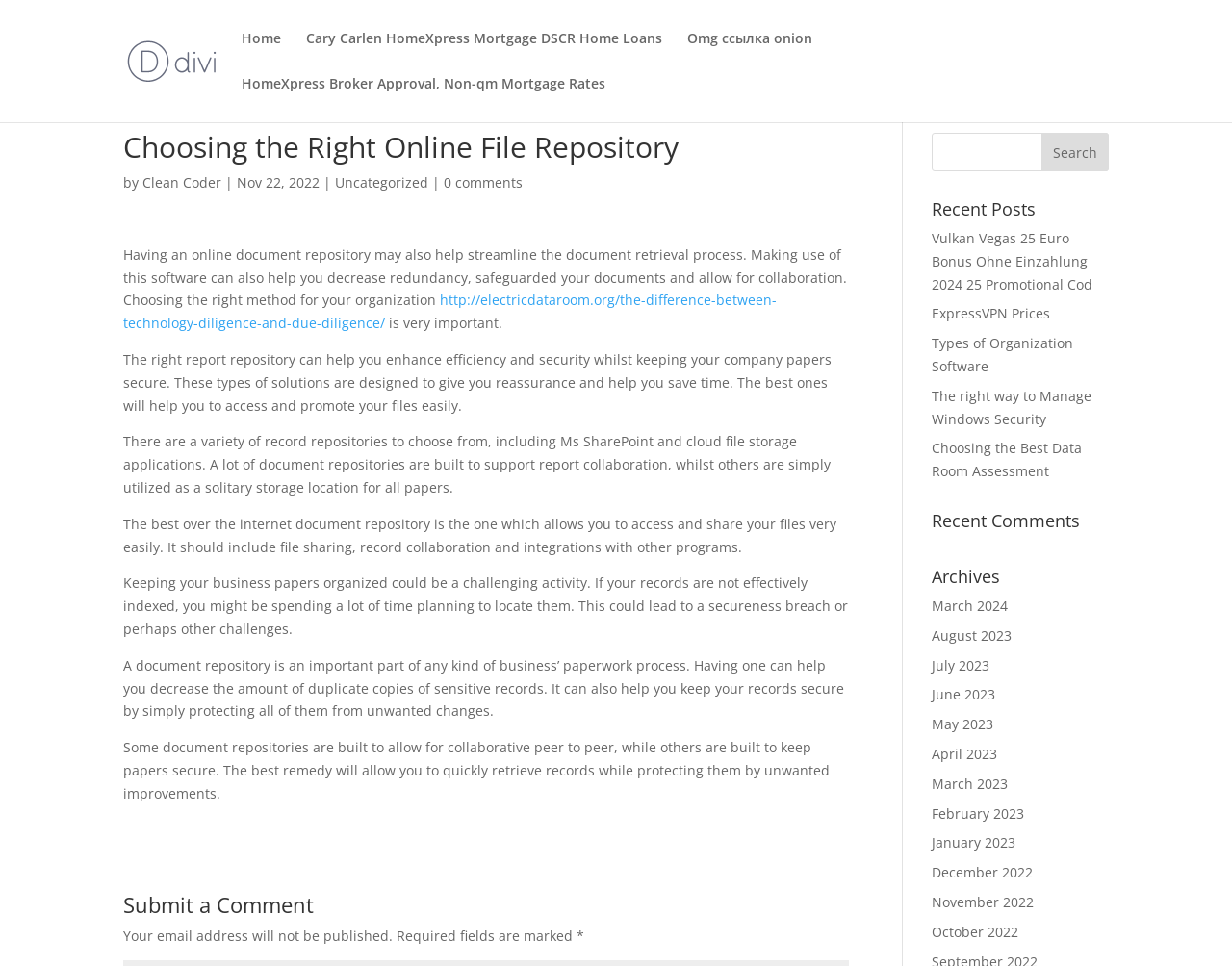Identify the bounding box coordinates of the clickable region to carry out the given instruction: "Search for something".

[0.1, 0.0, 0.9, 0.001]